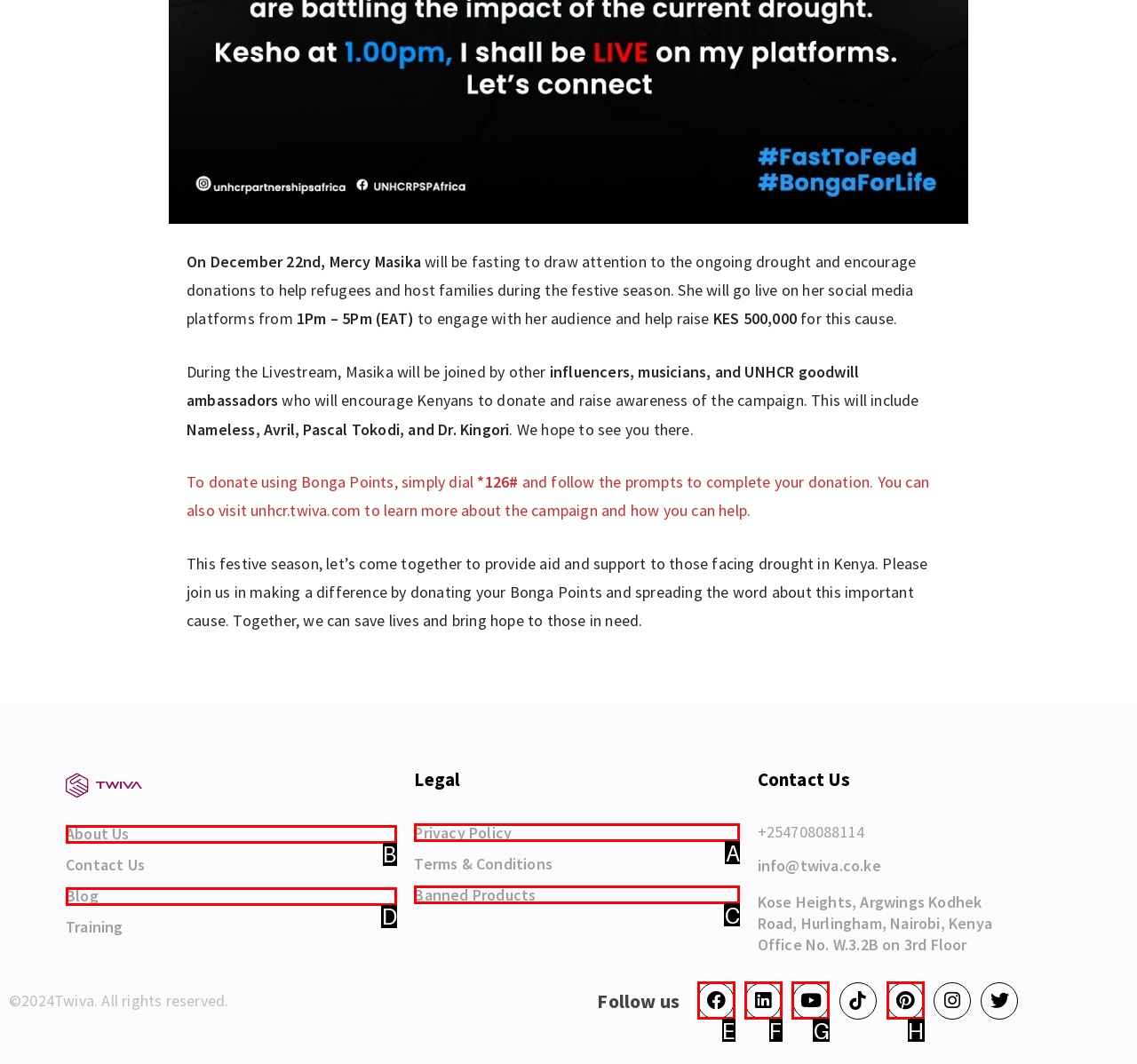Tell me the correct option to click for this task: Visit 'Blog'
Write down the option's letter from the given choices.

D